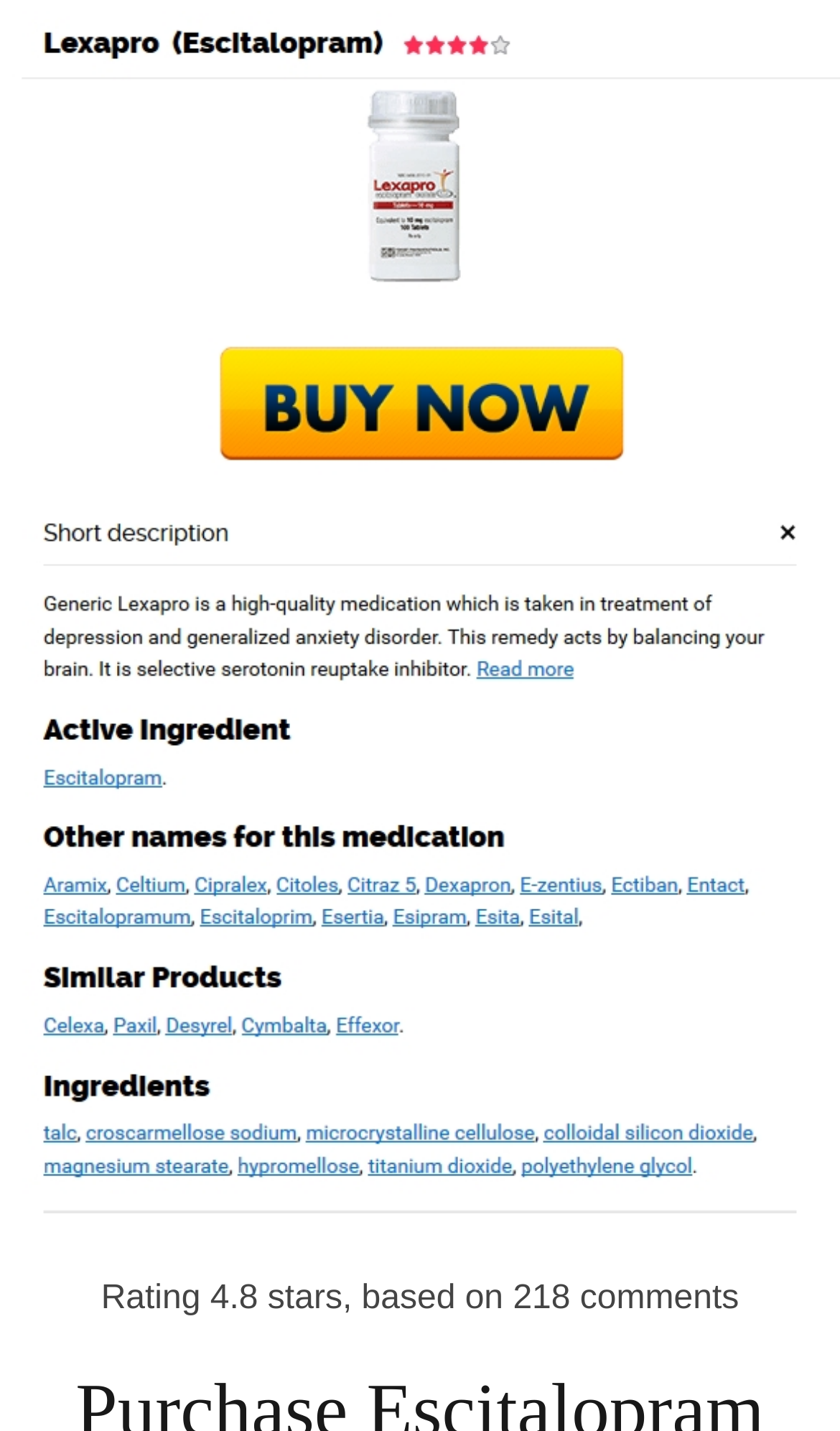How many comments are there on this website?
Using the visual information, reply with a single word or short phrase.

218